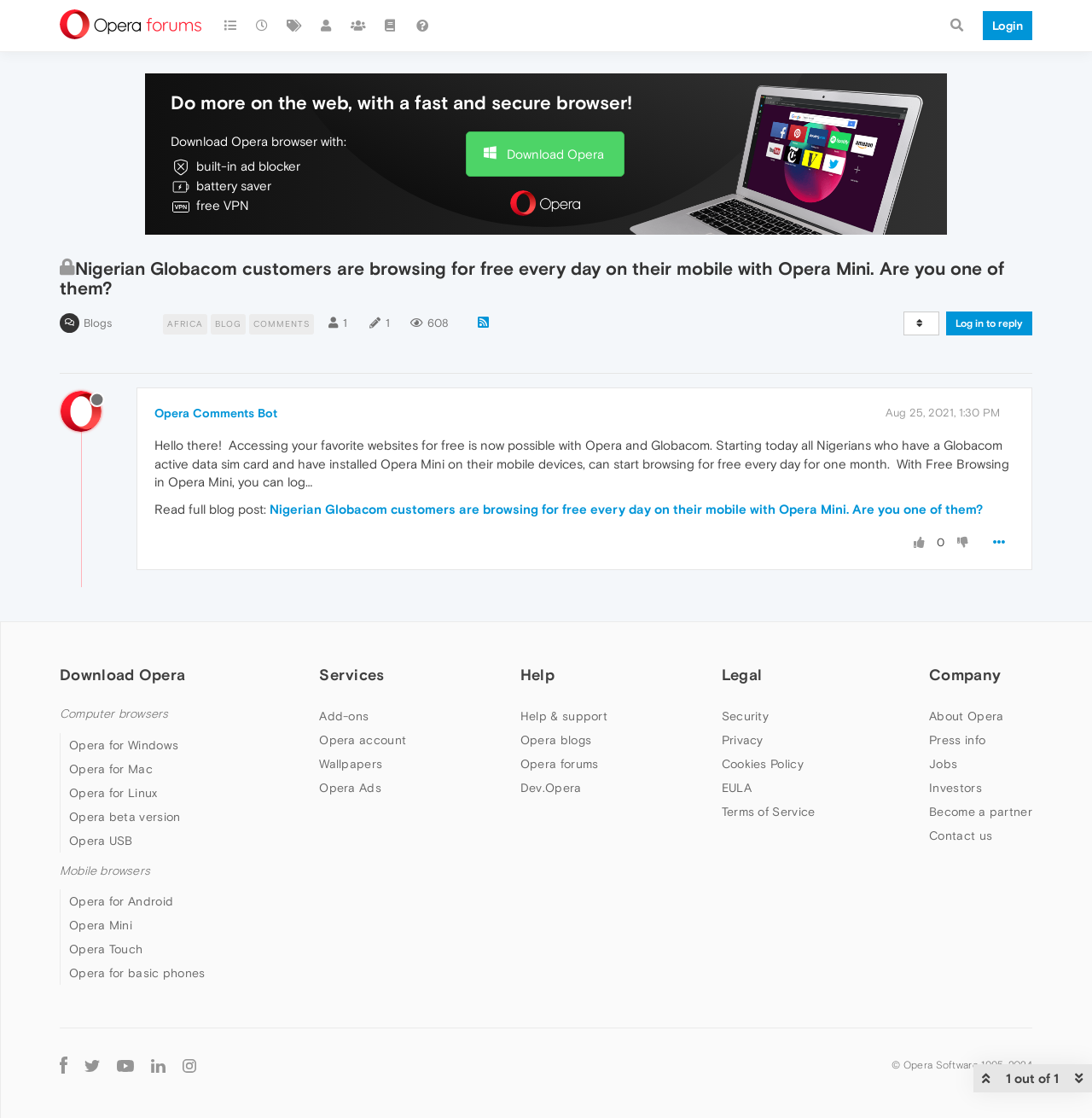Can you extract the headline from the webpage for me?

Nigerian Globacom customers are browsing for free every day on their mobile with Opera Mini. Are you one of them?